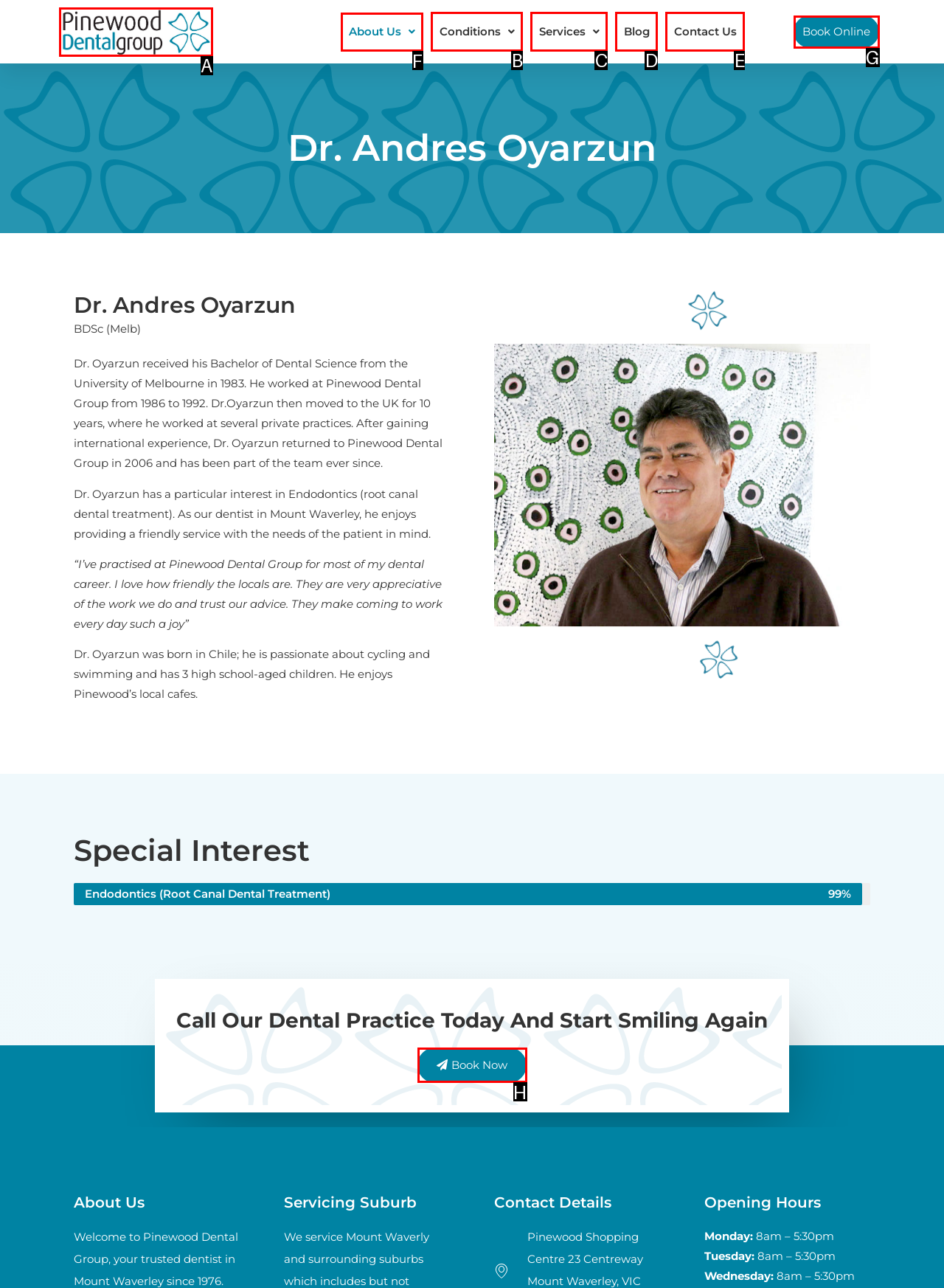Which HTML element should be clicked to fulfill the following task: View About Us page?
Reply with the letter of the appropriate option from the choices given.

F